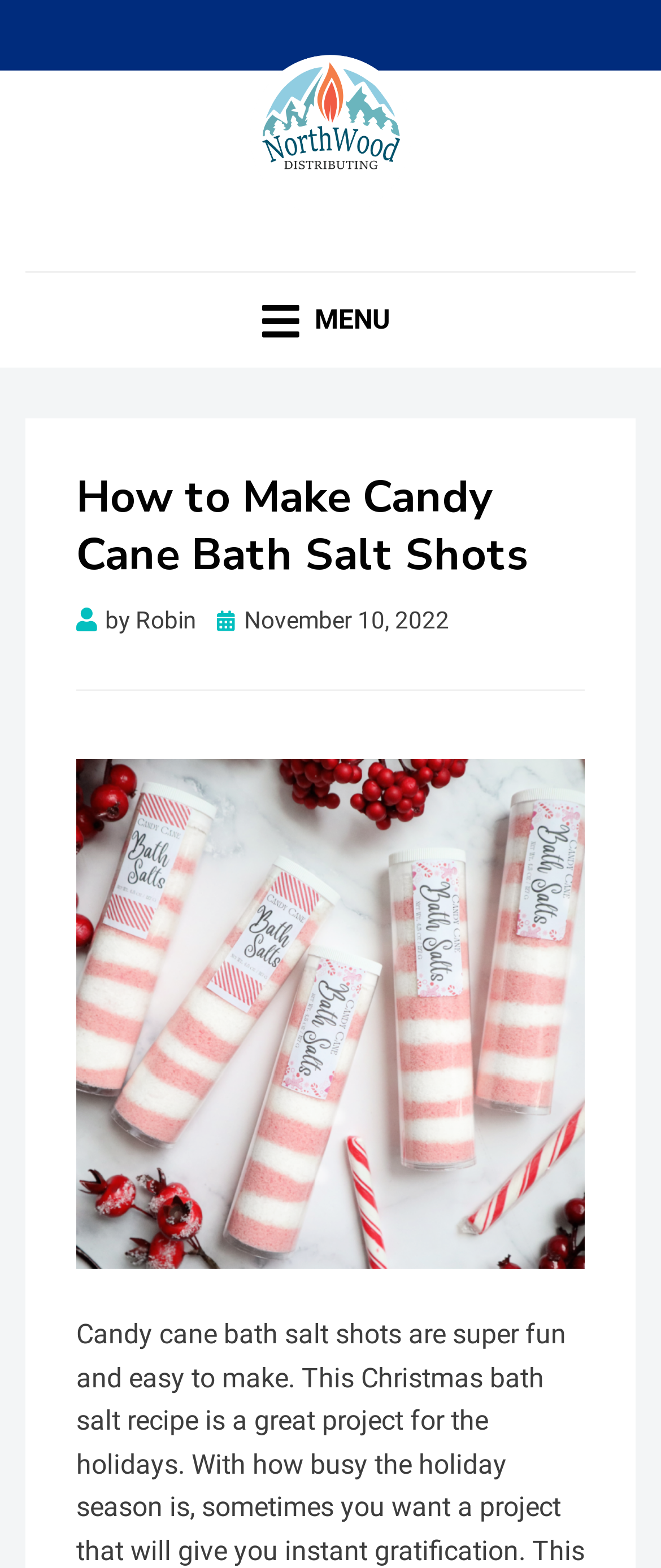Extract the bounding box coordinates for the HTML element that matches this description: "thereptilepro". The coordinates should be four float numbers between 0 and 1, i.e., [left, top, right, bottom].

None